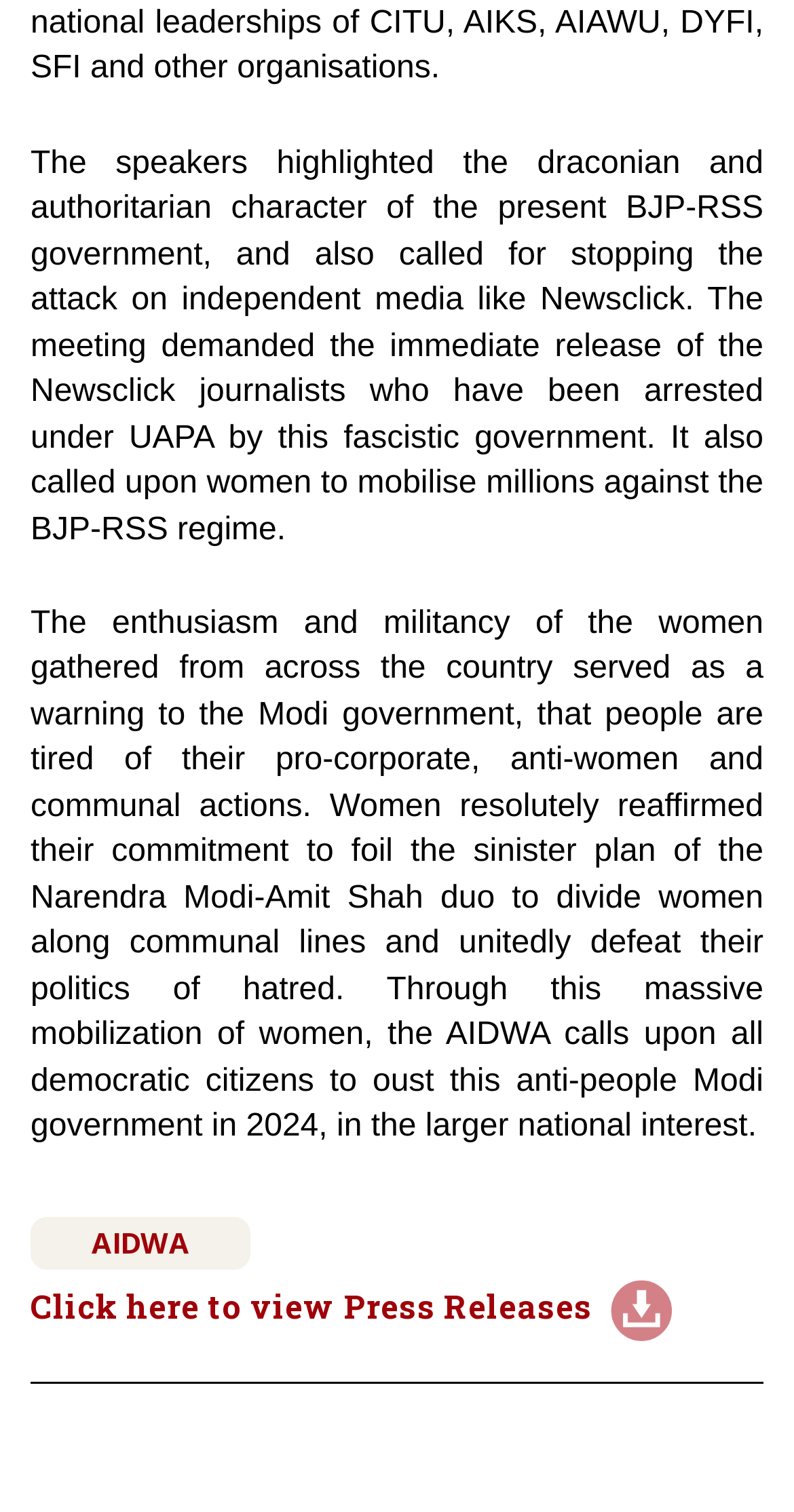Provide the bounding box coordinates in the format (top-left x, top-left y, bottom-right x, bottom-right y). All values are floating point numbers between 0 and 1. Determine the bounding box coordinate of the UI element described as: AIDWA

[0.038, 0.805, 0.315, 0.84]